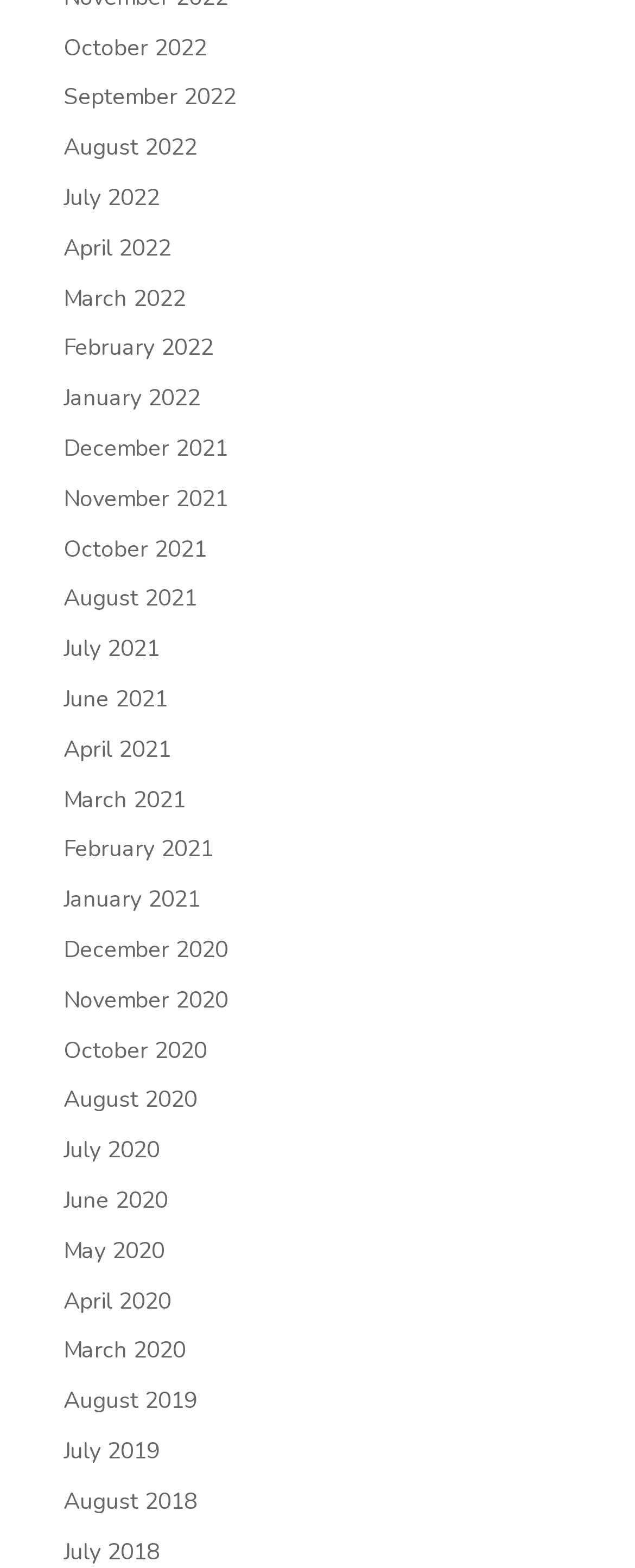Determine the bounding box coordinates of the region that needs to be clicked to achieve the task: "View January 2022".

[0.1, 0.244, 0.315, 0.264]